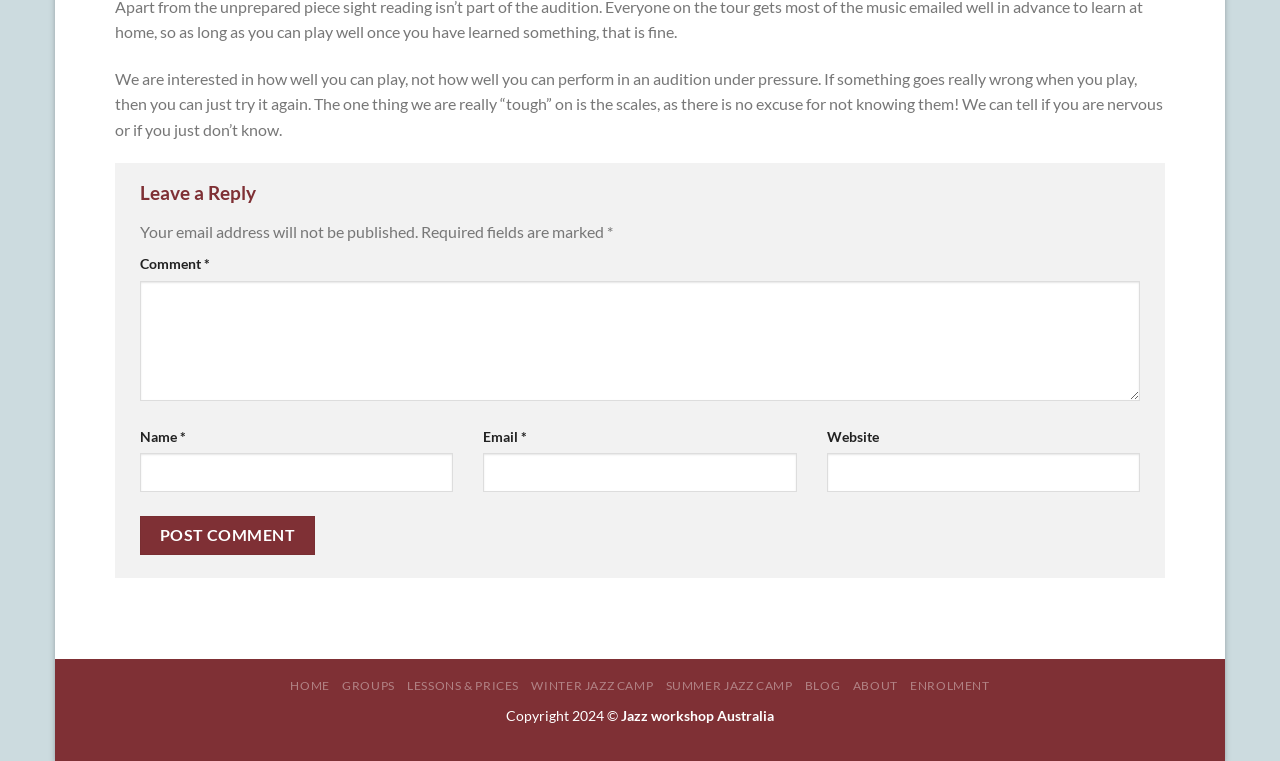Using the details from the image, please elaborate on the following question: What is the name of the organization?

The webpage has a footer section with the organization's name, Jazz Workshop Australia, along with the copyright notice.